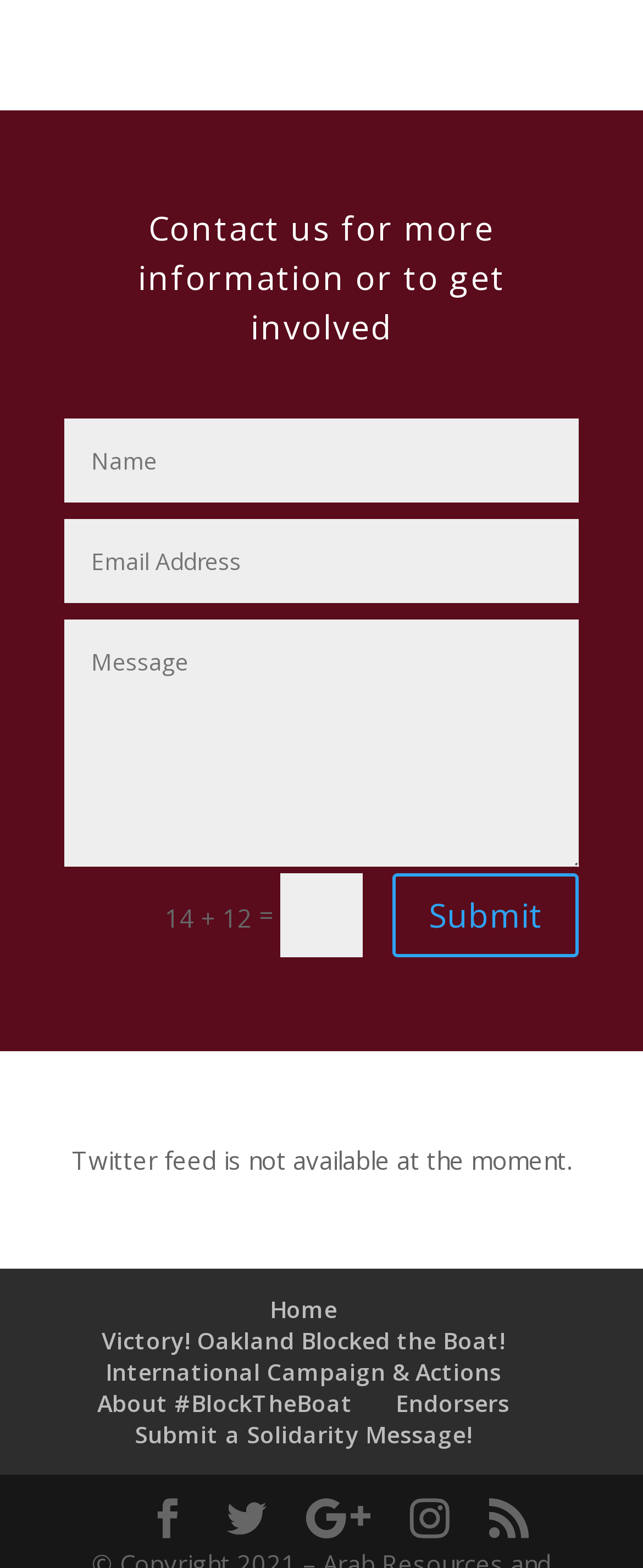Please locate the bounding box coordinates of the element that should be clicked to achieve the given instruction: "go to March 2023".

None